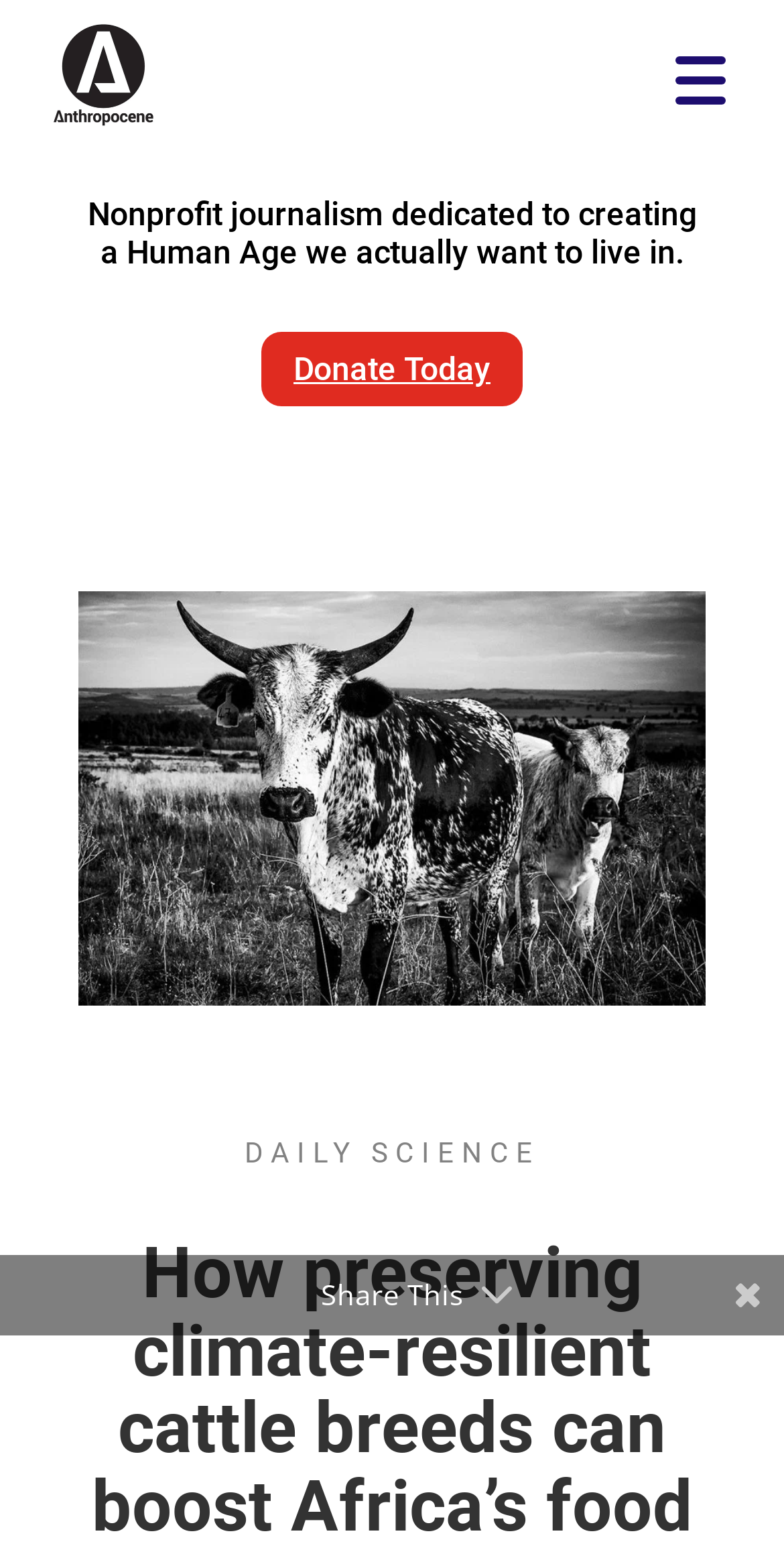Determine the bounding box coordinates for the HTML element mentioned in the following description: "parent_node: Share This Article". The coordinates should be a list of four floats ranging from 0 to 1, represented as [left, top, right, bottom].

[0.921, 0.667, 0.962, 0.687]